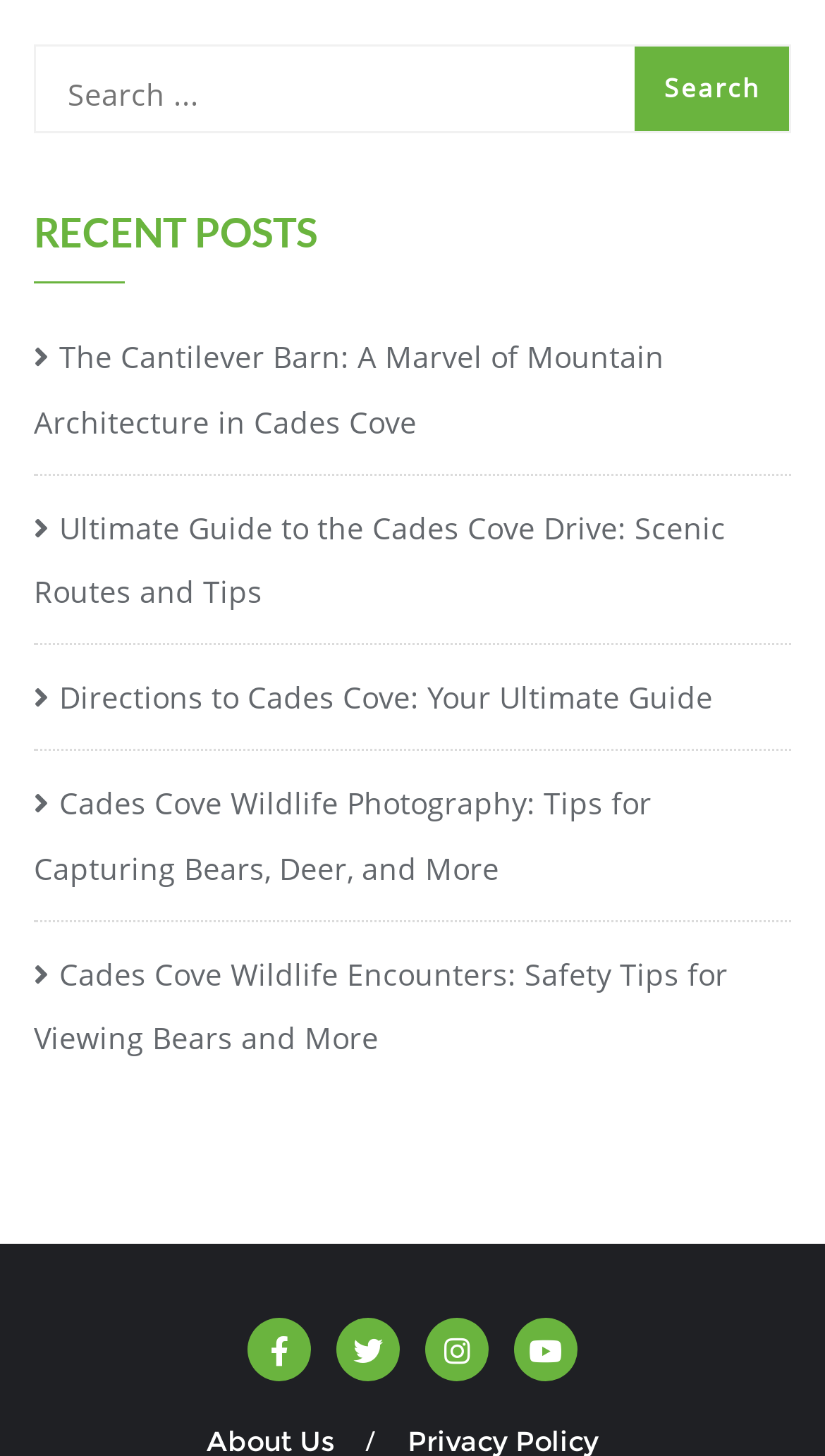What is the topic of the blog posts?
Answer the question with a detailed explanation, including all necessary information.

The titles of the links on the webpage, such as 'The Cantilever Barn: A Marvel of Mountain Architecture in Cades Cove' and 'Directions to Cades Cove: Your Ultimate Guide', suggest that the topic of the blog posts is Cades Cove, which is likely a location or tourist destination.